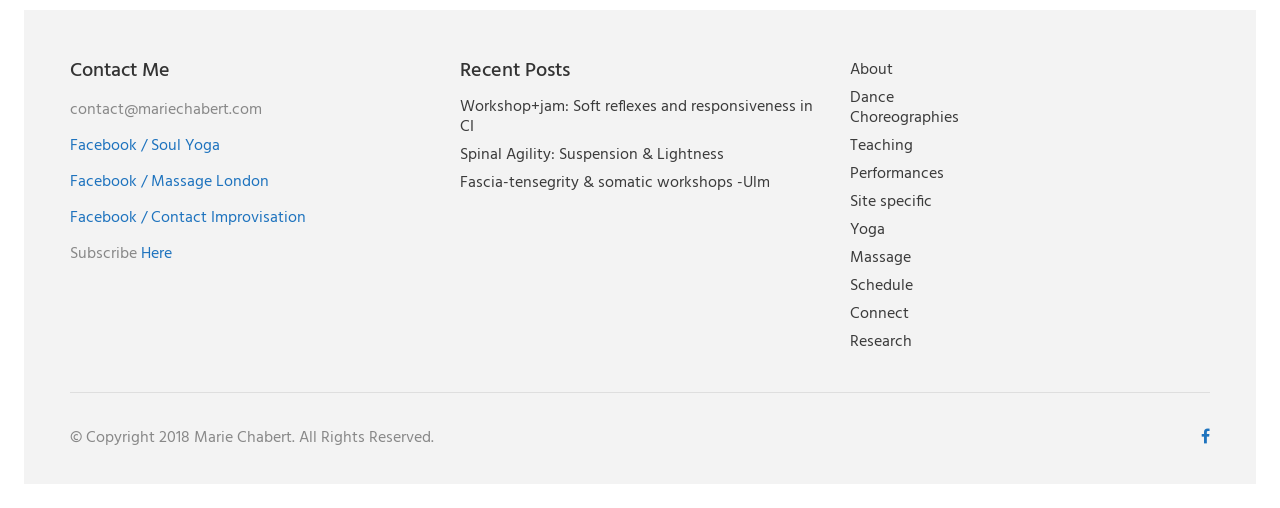Determine the bounding box for the HTML element described here: "Site specific". The coordinates should be given as [left, top, right, bottom] with each number being a float between 0 and 1.

[0.664, 0.378, 0.945, 0.418]